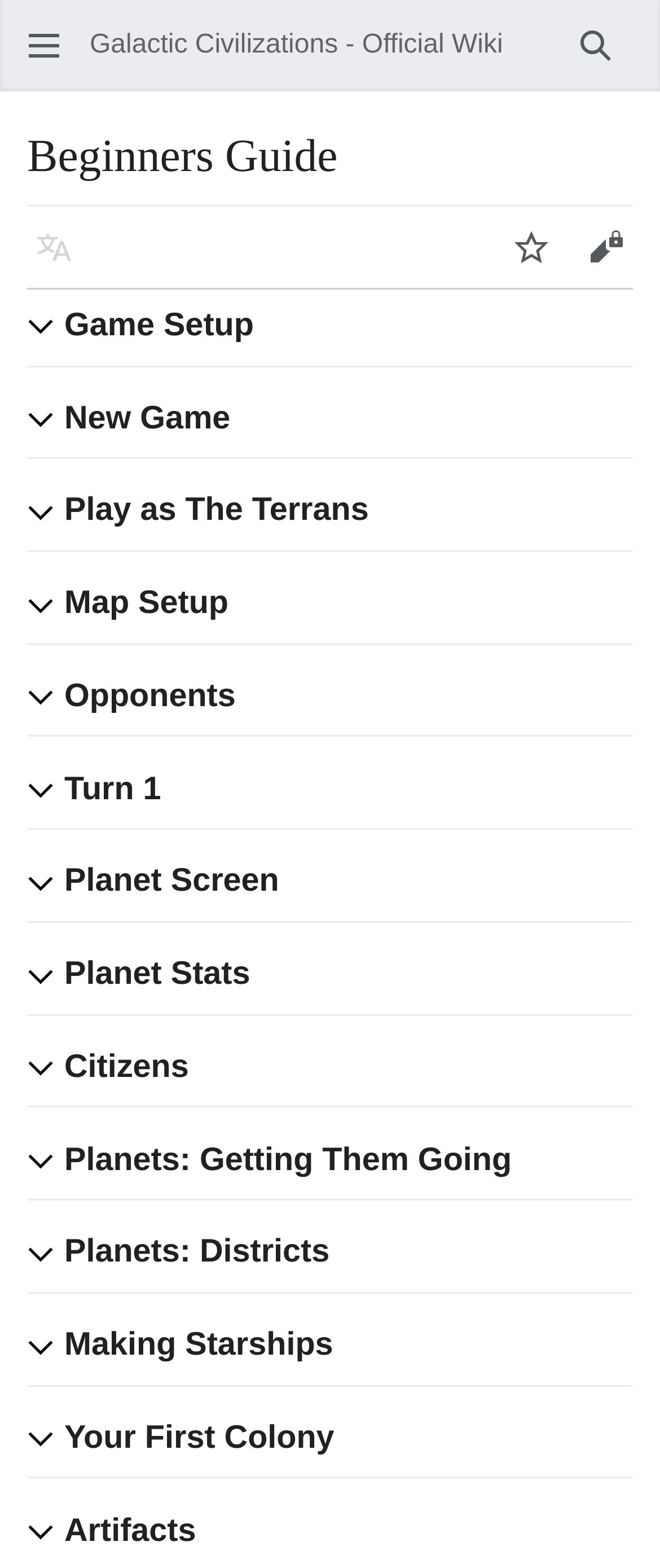What is the language of the webpage?
Give a thorough and detailed response to the question.

Although there is a 'Language' button on the webpage, its current state is not specified, and there is no indication of the default language or the language currently being used.